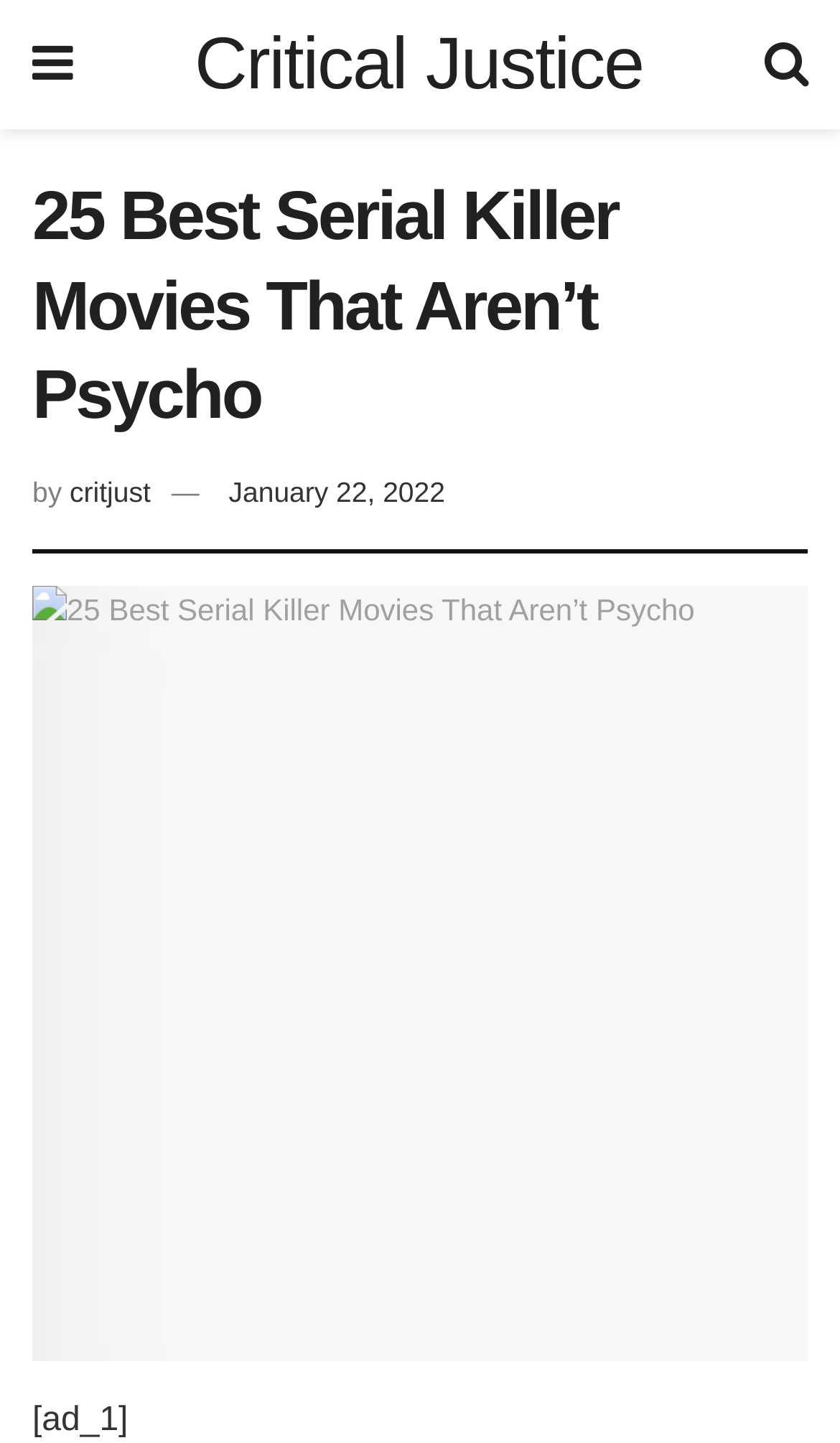What is the category of the article?
Please respond to the question with a detailed and thorough explanation.

The category of the article can be inferred from the title '25 Best Serial Killer Movies That Aren’t Psycho', which suggests that the article is about serial killer movies.